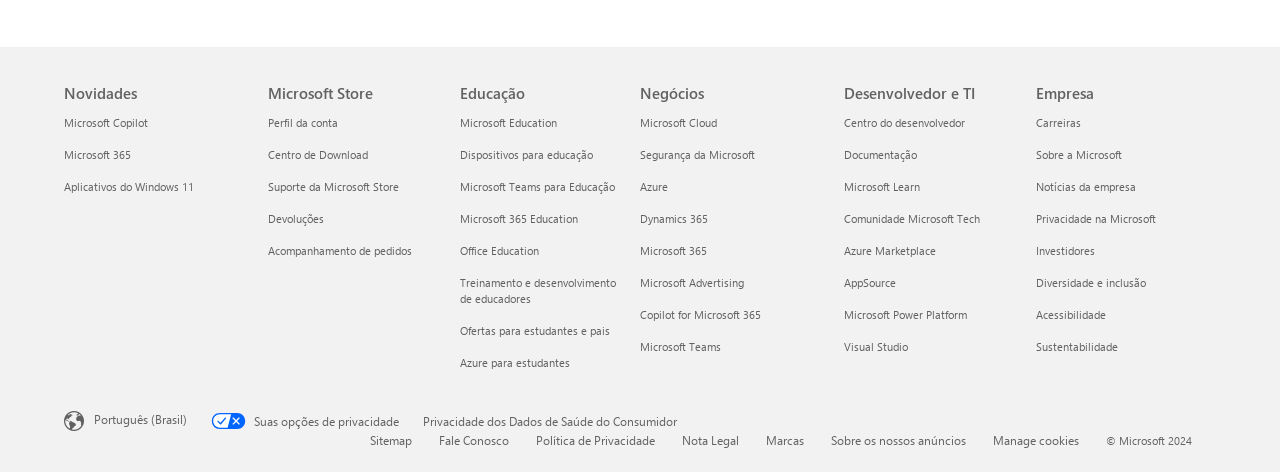What is the purpose of the 'Privacidade dos Dados de Saúde do Consumidor' link? Analyze the screenshot and reply with just one word or a short phrase.

Privacy